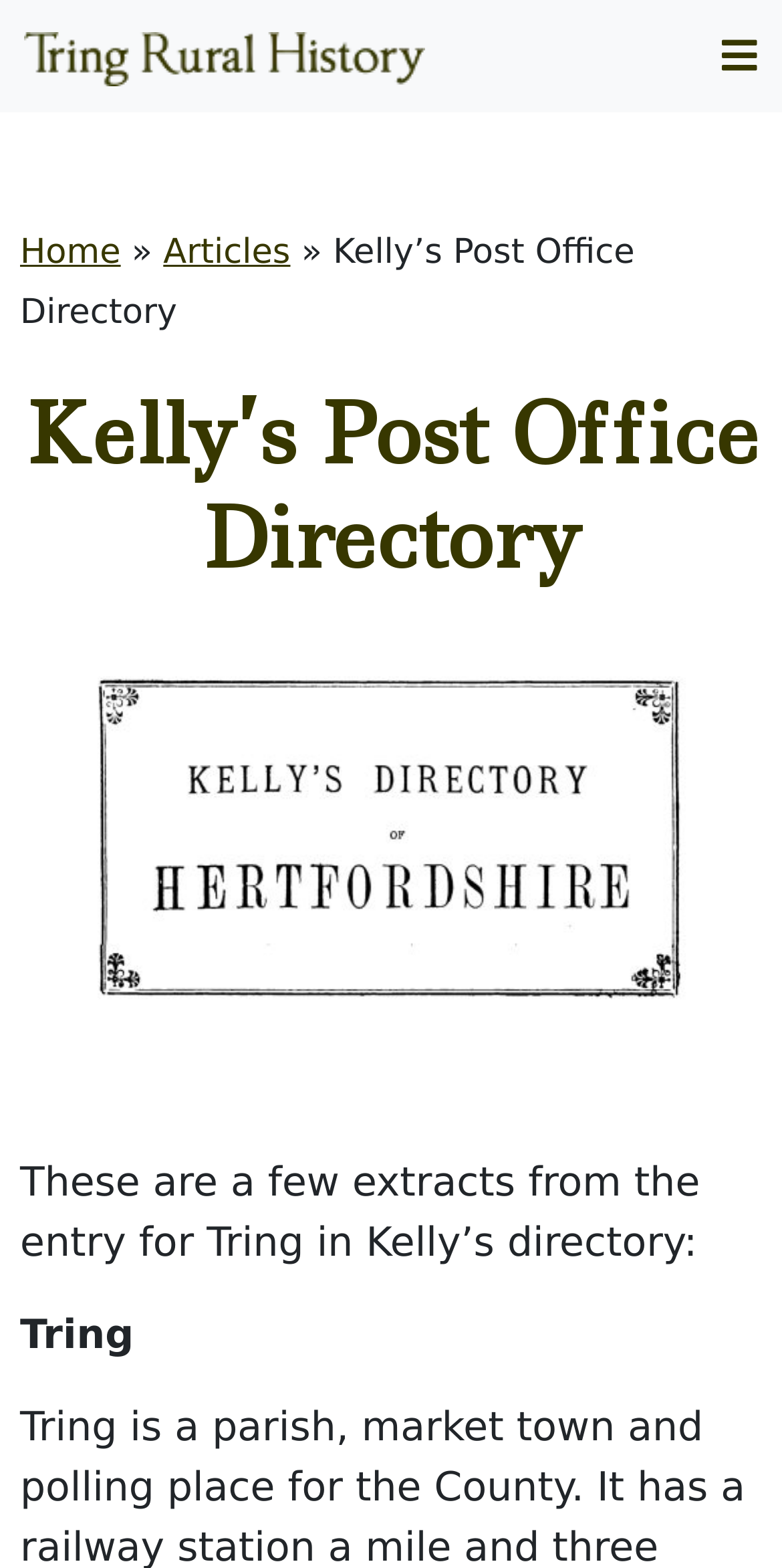What is the logo of Tring Rural History?
Please give a detailed and elaborate answer to the question based on the image.

The image element with the description 'Tring Rural History Logo' is likely the logo of Tring Rural History, which is also linked to the 'Tring Rural History' page.